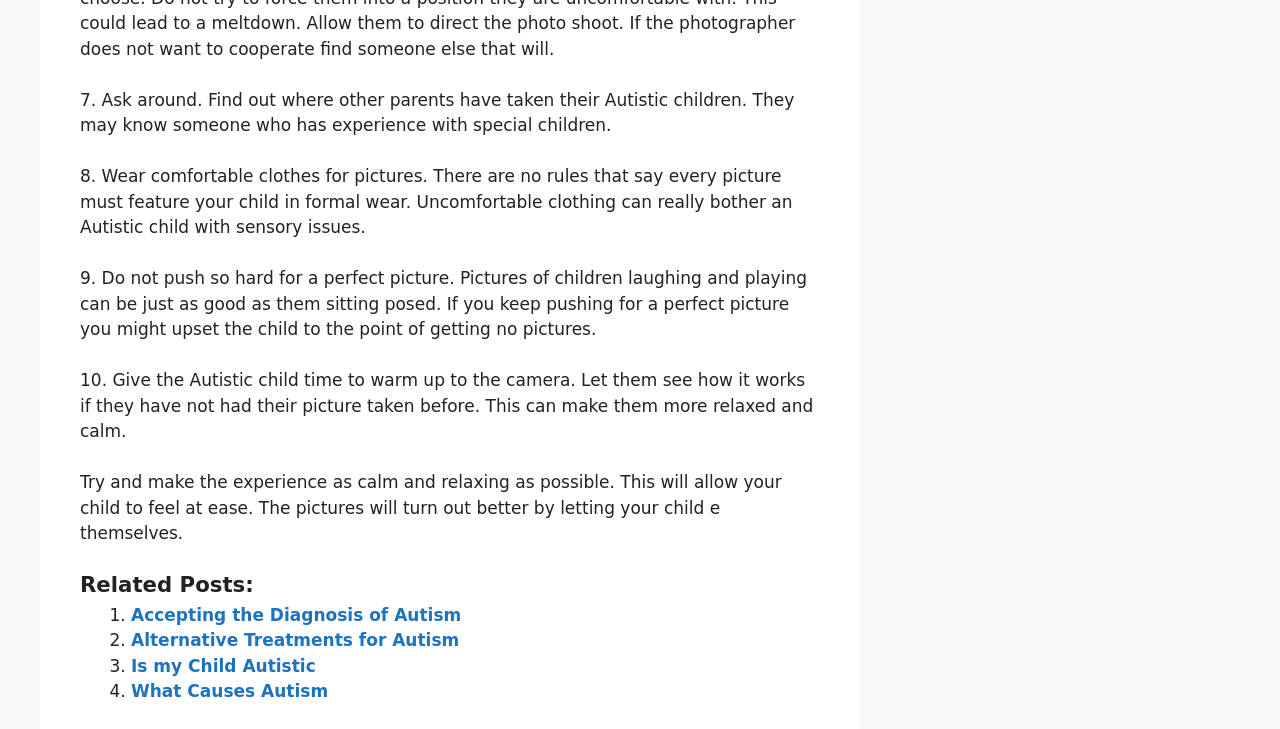What is the topic of the webpage?
From the image, respond using a single word or phrase.

Autism